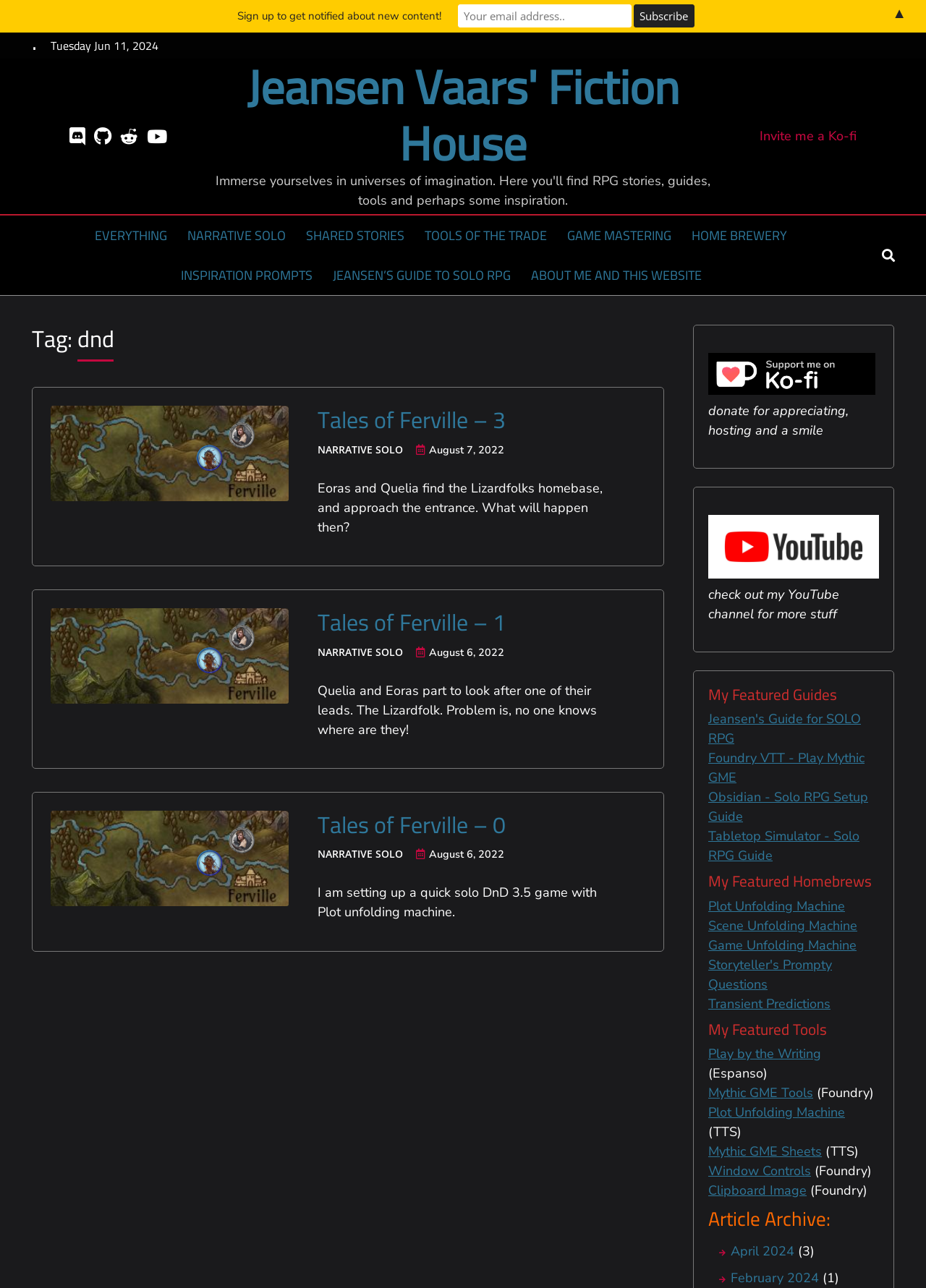From the screenshot, find the bounding box of the UI element matching this description: "PAIA". Supply the bounding box coordinates in the form [left, top, right, bottom], each a float between 0 and 1.

None